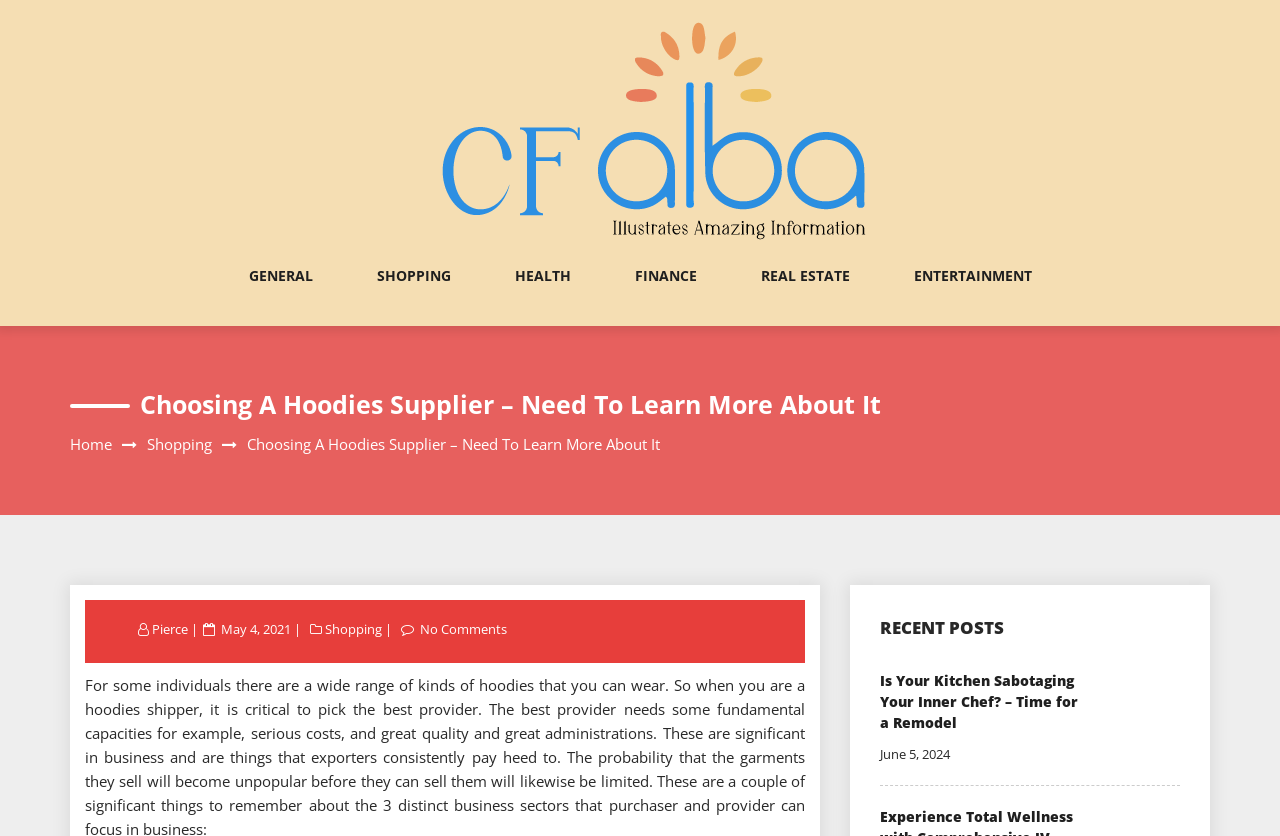What is the name of the website? Based on the image, give a response in one word or a short phrase.

CF Alba